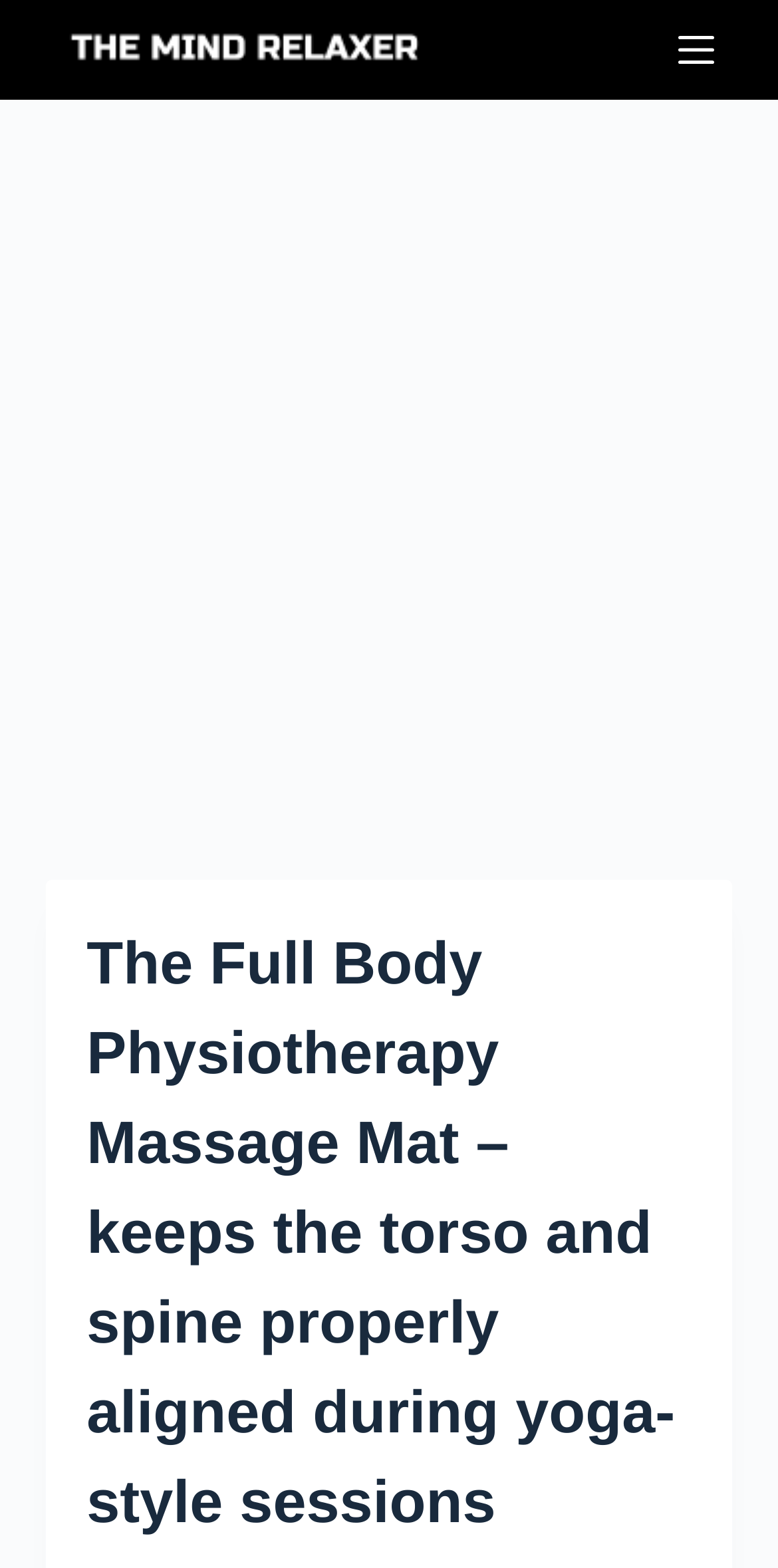Offer a detailed explanation of the webpage layout and contents.

The webpage is about the Full Body Physiotherapy Massage Mat, which is unique in keeping the spine and torso aligned properly during yoga-style sessions. At the top left, there is a "Skip to content" link. Next to it, on the top center, is a link to "The Mind Relaxer" accompanied by an image with the same name. On the top right, there is a button with no text.

Below the top section, there is a large advertisement iframe that spans almost the entire width of the page. Within the iframe, there is a heading that repeats the title of the webpage.

At the bottom of the page, there is a footer section that contains copyright information, a link to "The Mind Relaxer", and a tagline "Latest Health Gadgets for Relaxation and Wellness." To the right of the footer section, there is a horizontal navigation menu with four menu items: "HOME", "ABOUT US", "CONTACT US", and "PRIVACY".